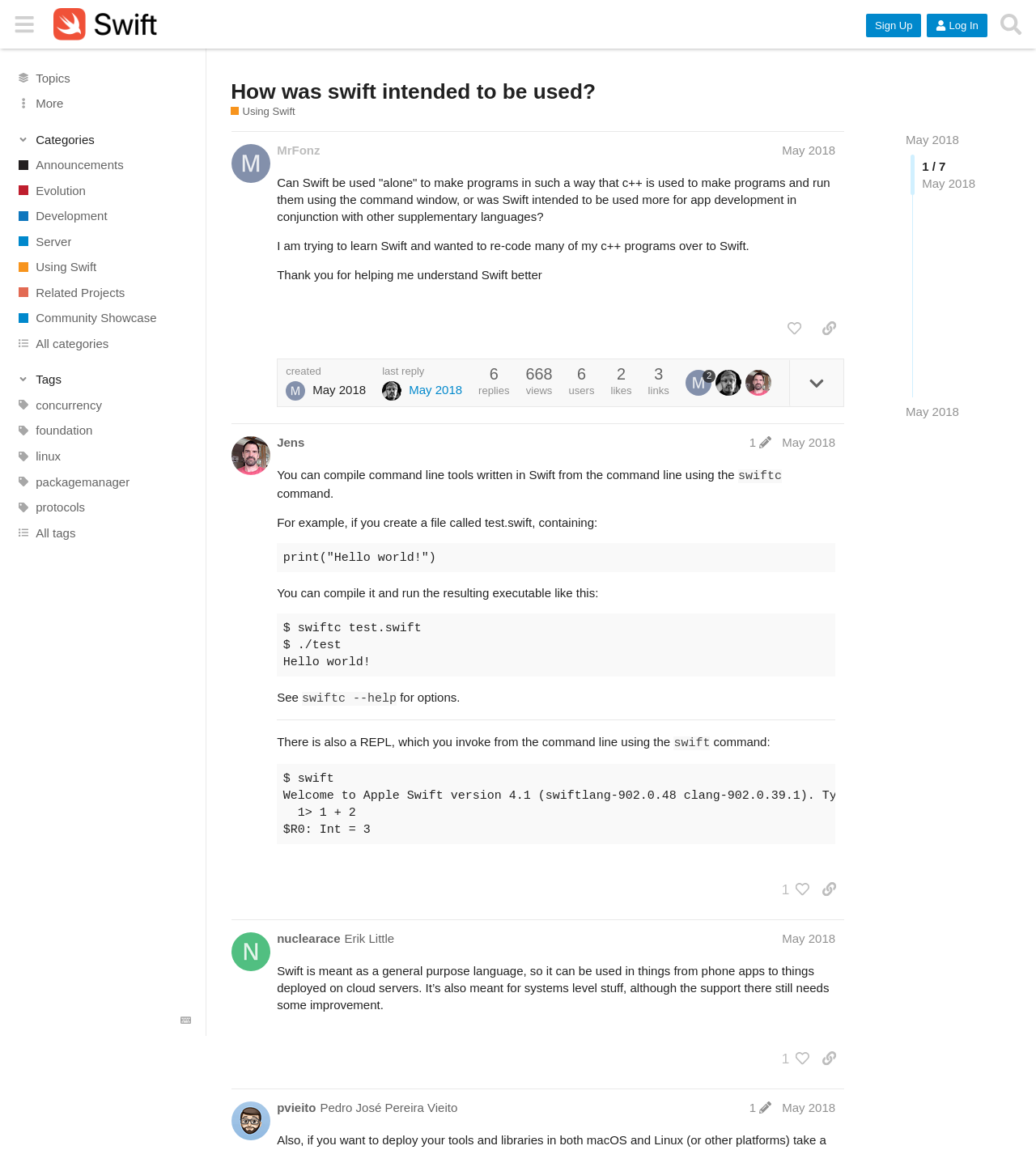Locate the bounding box coordinates of the element that should be clicked to execute the following instruction: "Read the post by MrFonz".

[0.224, 0.114, 0.863, 0.368]